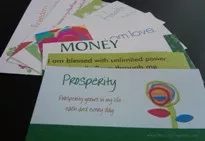Please answer the following question using a single word or phrase: 
What is the purpose of the affirmations?

To inspire confidence and success